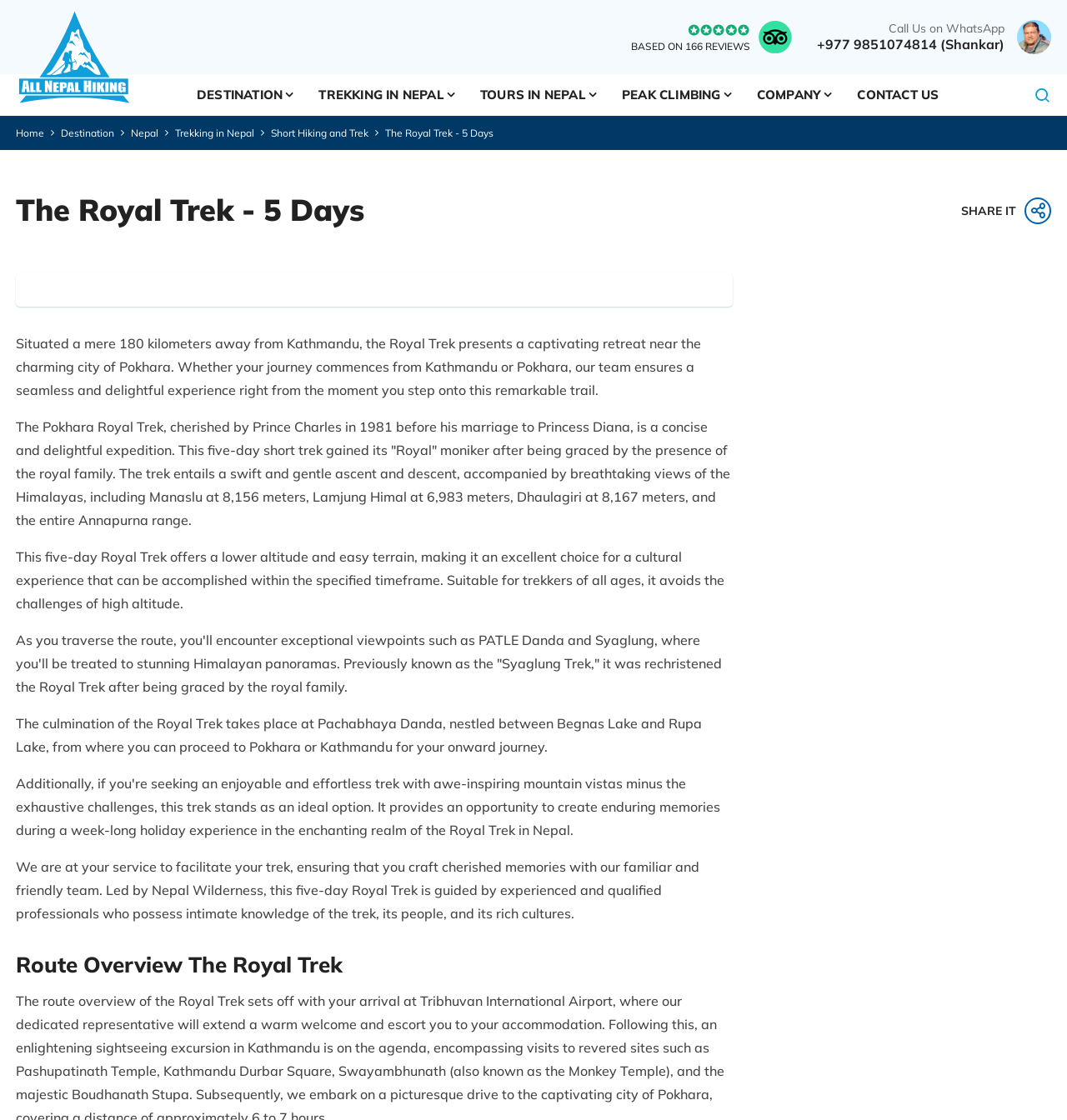Provide a comprehensive caption for the webpage.

The webpage is about the Royal Trek, a 5-day trekking experience in Nepal. At the top, there is a logo "TA Star" and a rating "BASED ON 166 REVIEWS" next to it. Below this, there is a call-to-action "Call Us on WhatsApp" with a phone number "+977 9851074814 (Shankar)" and a small image of Shankar. 

On the left side, there is a logo of "All Nepal Hiking Pvt. Ltd." with a link to the company's website. 

The main navigation menu is located below, with buttons for "DESTINATION", "TREKKING IN NEPAL", "TOURS IN NEPAL", "PEAK CLIMBING", "COMPANY", and "CONTACT US". 

Above the main content, there is a breadcrumb navigation showing the path "Home > Destination > Nepal > Trekking in Nepal > Short Hiking and Trek > The Royal Trek - 5 Days". 

The main content is divided into sections, starting with a heading "The Royal Trek - 5 Days" followed by a brief introduction to the trek. The text describes the trek as a captivating retreat near Pokhara, suitable for trekkers of all ages, with breathtaking views of the Himalayas. 

There are four paragraphs of text, each describing different aspects of the trek, including its history, terrain, and cultural experience. The text also mentions the exceptional viewpoints along the route, such as PATLE Danda and Syaglung, and the culmination of the trek at Pachabhaya Danda. 

Finally, there is a section "Route Overview The Royal Trek" and a call-to-action to facilitate the trek with the company's experienced and qualified professionals.